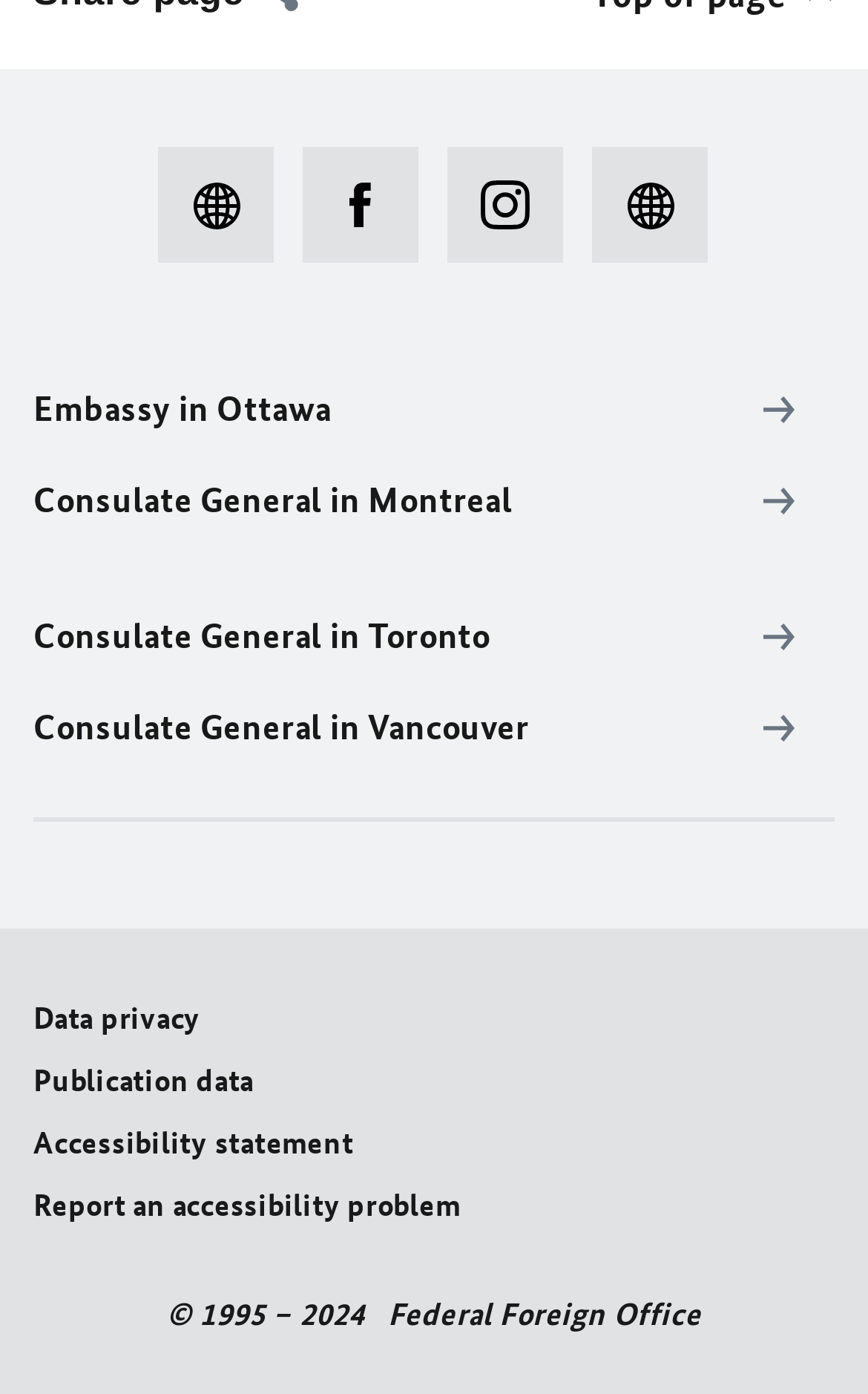Find the bounding box coordinates for the area that must be clicked to perform this action: "View Data privacy".

[0.038, 0.713, 0.231, 0.745]